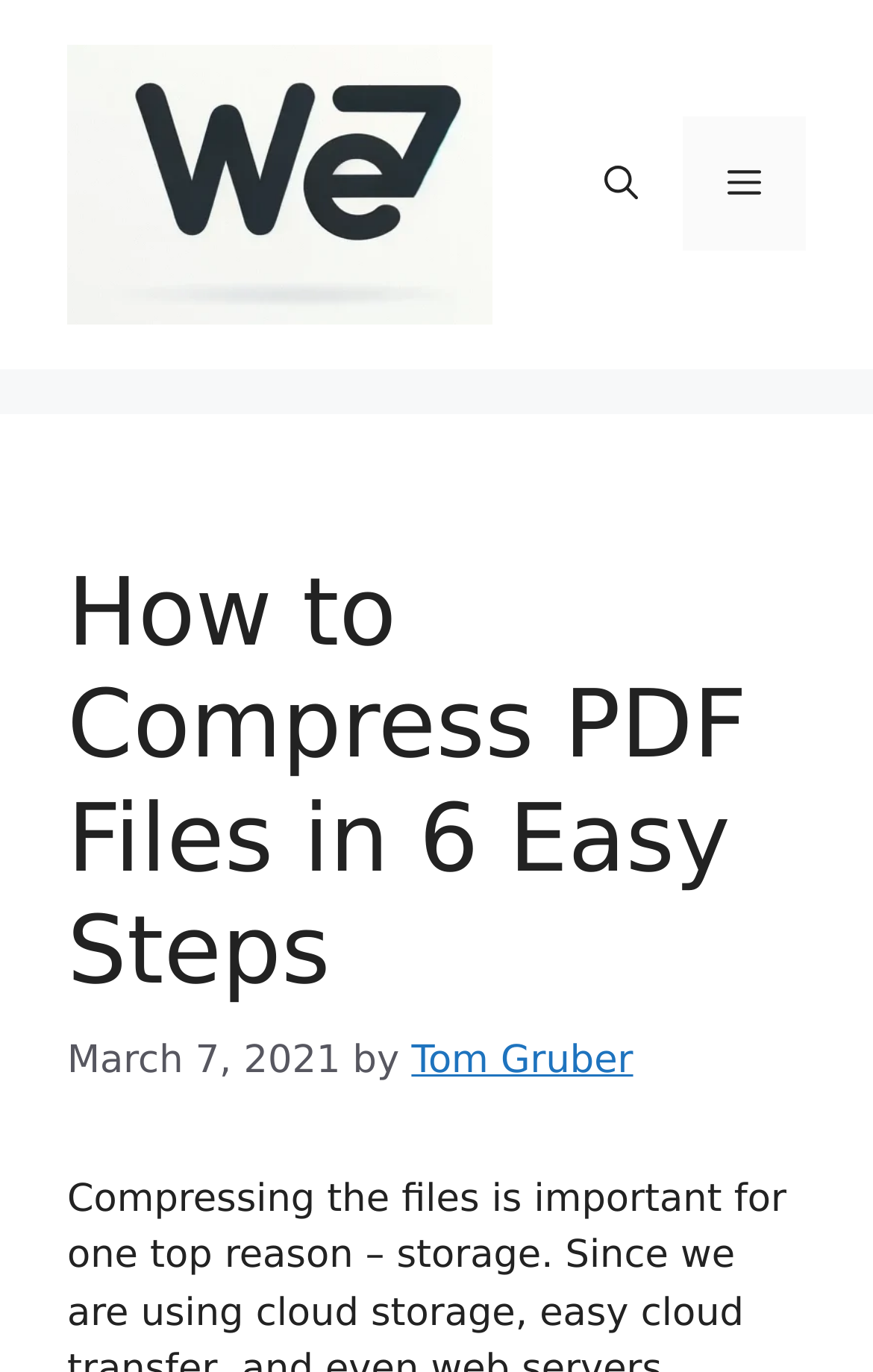Answer in one word or a short phrase: 
When was the article published?

March 7, 2021